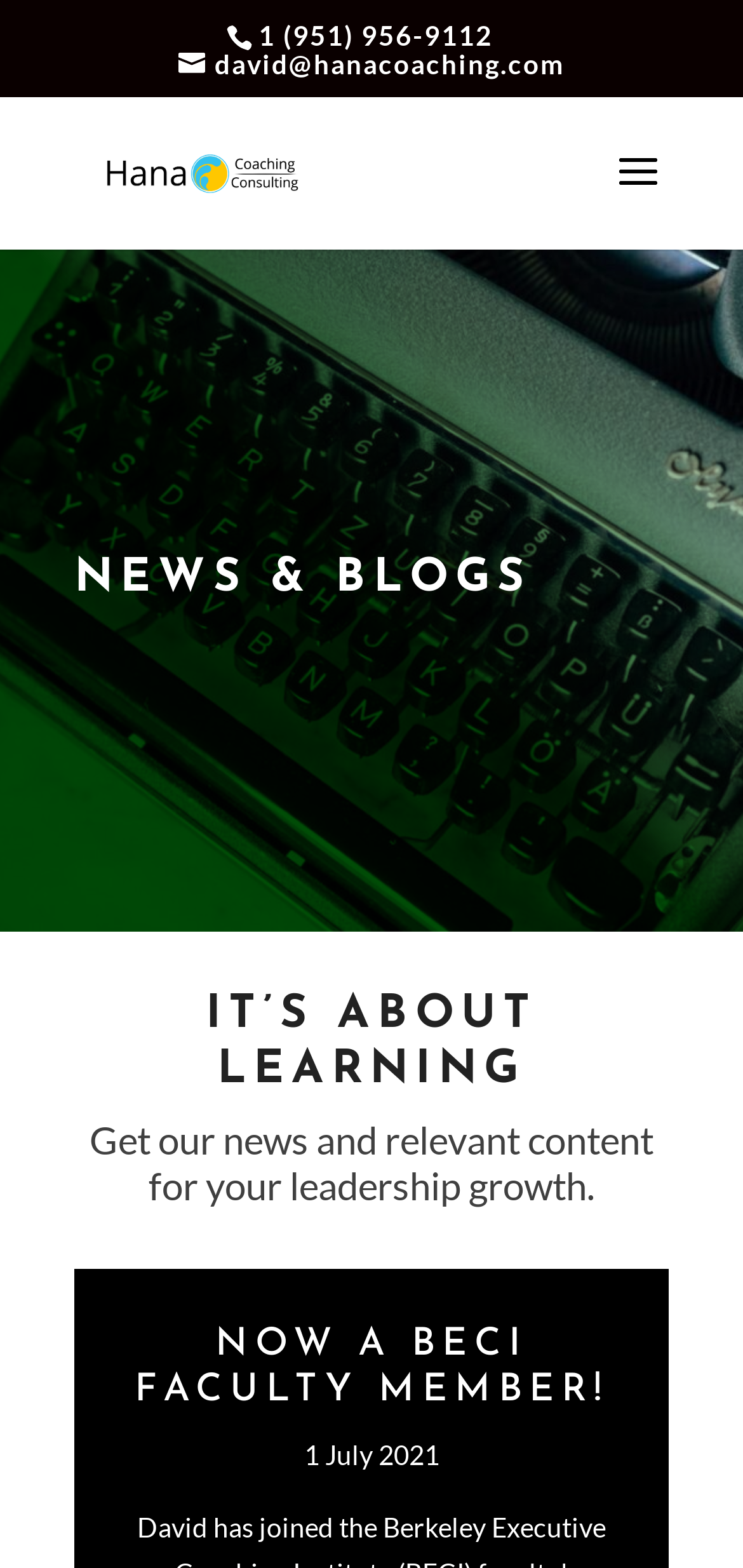What is the email address on the webpage?
Please answer the question with as much detail as possible using the screenshot.

I found the email address by looking at the link element with the bounding box coordinates [0.24, 0.03, 0.76, 0.05], which contains the text 'david@hanacoaching.com'.